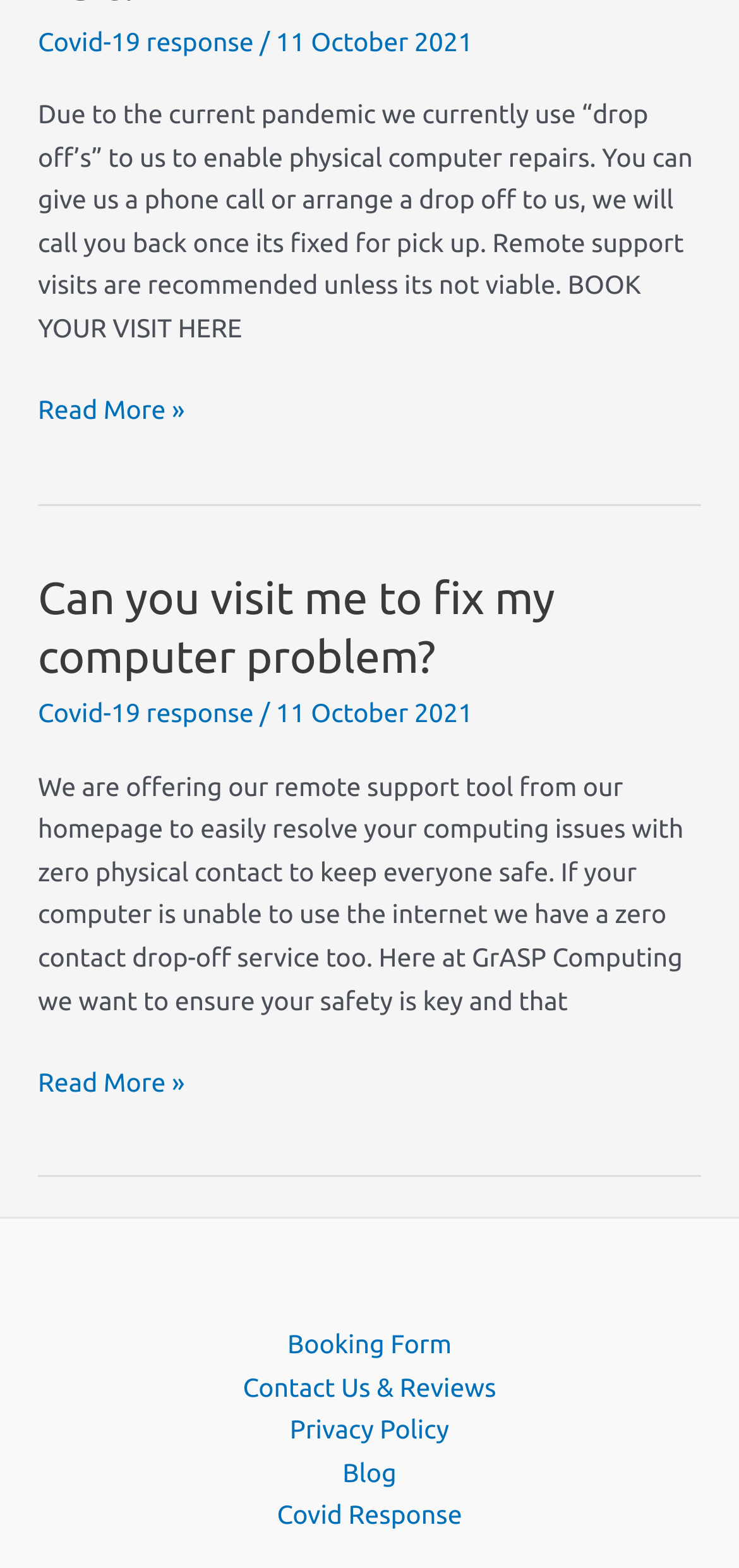Locate and provide the bounding box coordinates for the HTML element that matches this description: "Covid-19 response".

[0.051, 0.445, 0.343, 0.465]